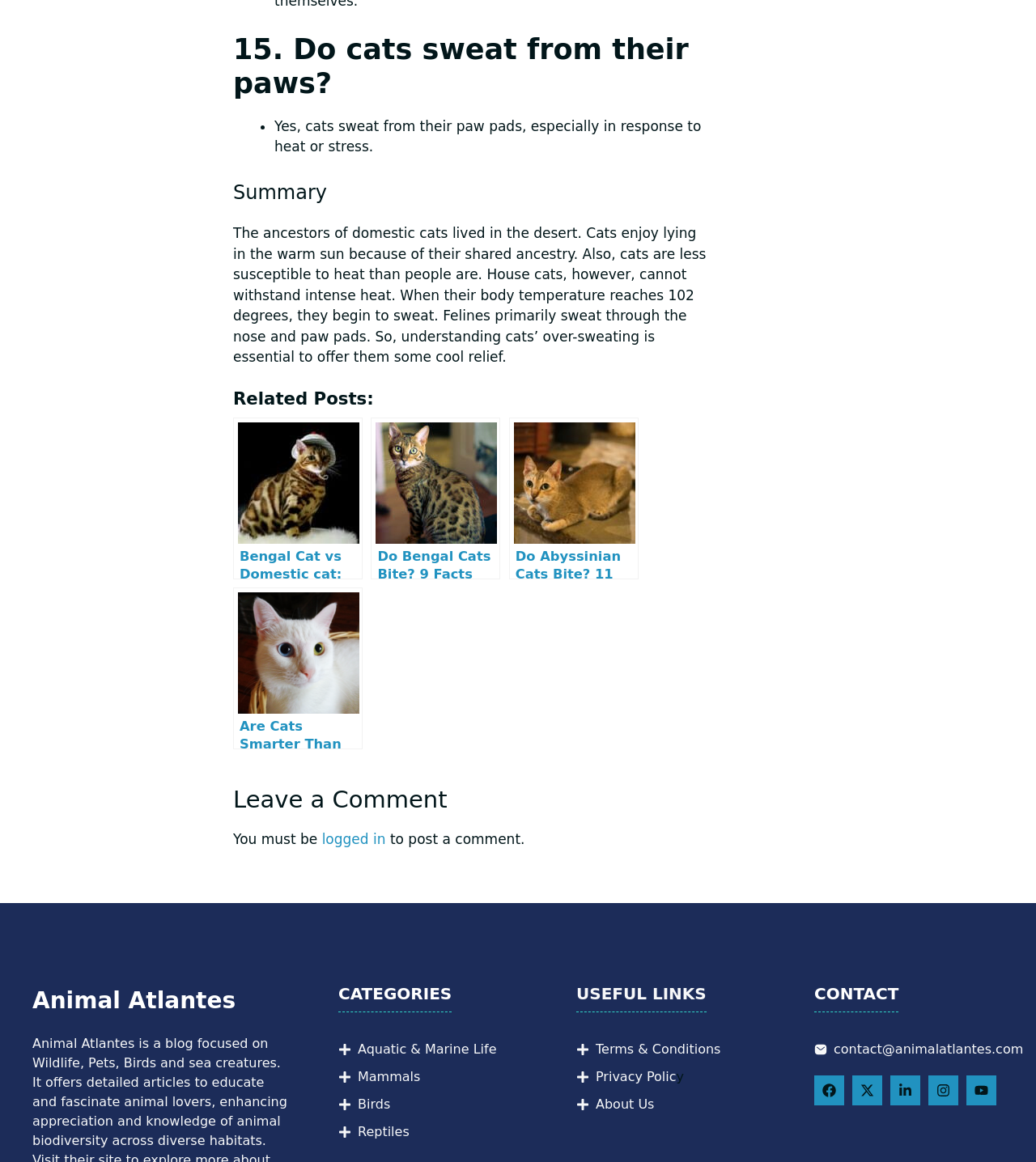Identify the bounding box coordinates of the region that should be clicked to execute the following instruction: "Leave a reply".

None